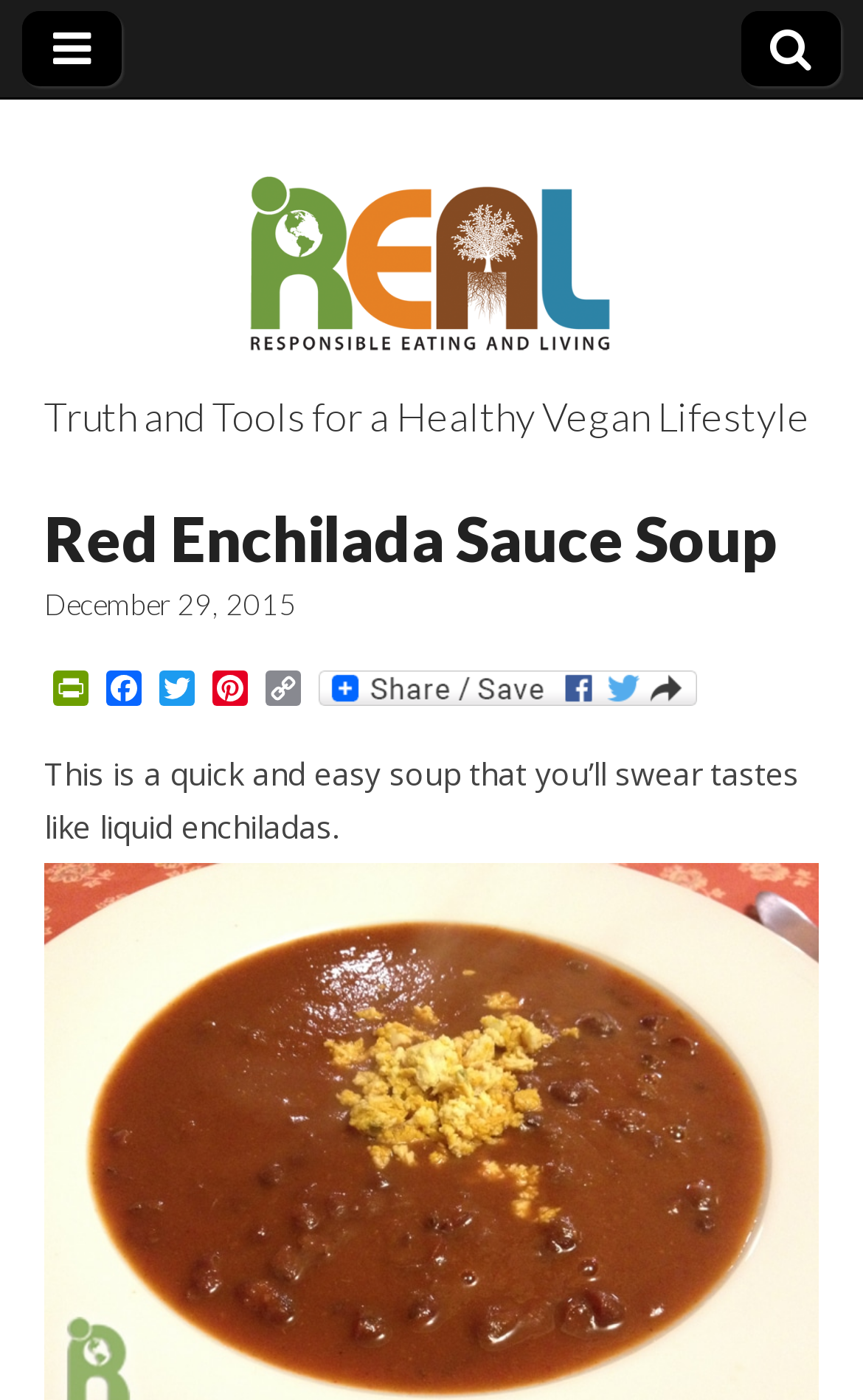Is there a print option?
Offer a detailed and full explanation in response to the question.

There is a link called 'PrintFriendly' located below the heading and above the description of the soup. This link suggests that there is a print option available for the webpage.